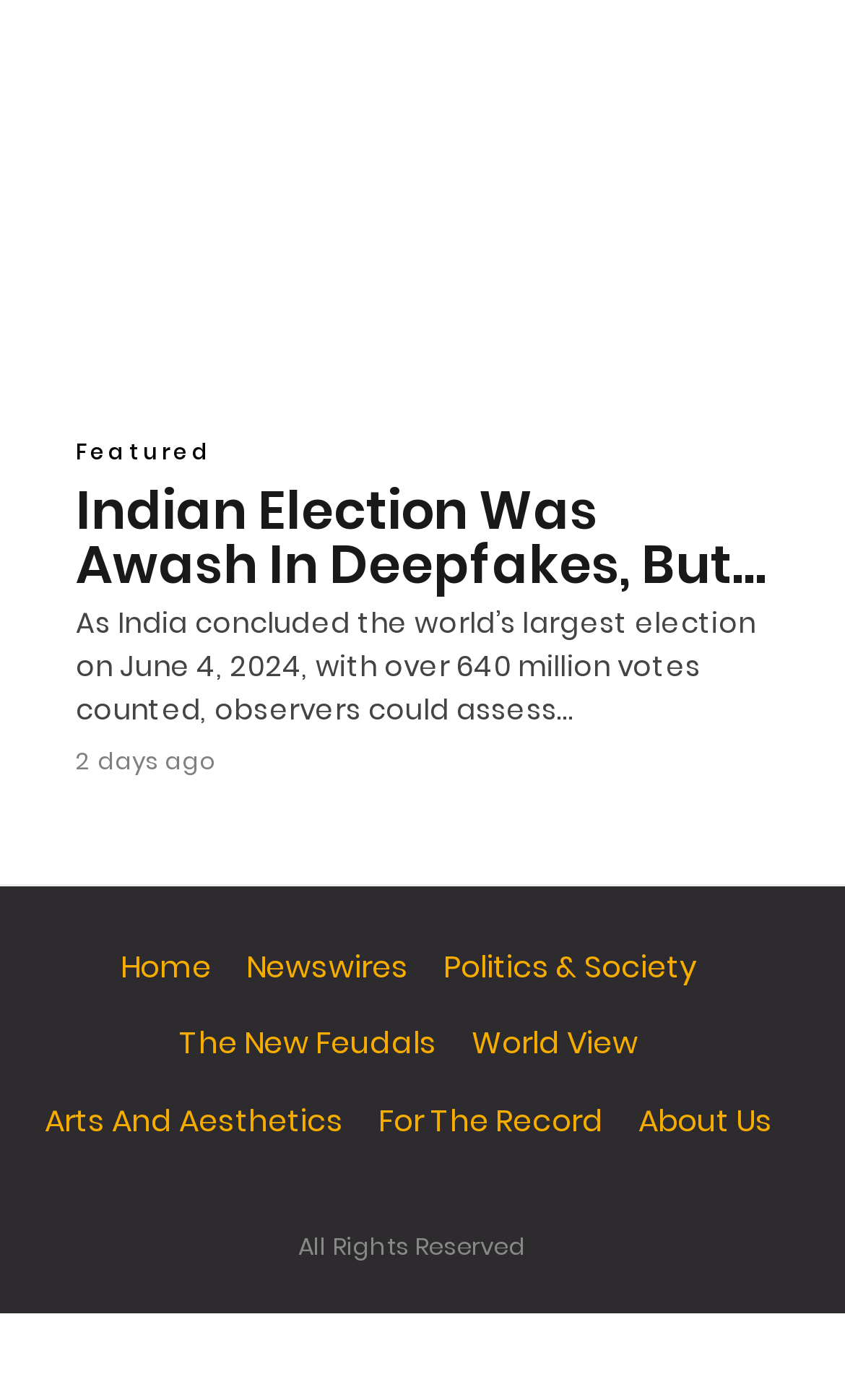Using the information shown in the image, answer the question with as much detail as possible: What are the categories of articles available on the website?

The categories of articles available on the website can be seen in the links under the contentinfo element, which include Home, Newswires, Politics & Society, The New Feudals, World View, Arts And Aesthetics, For The Record, and About Us.